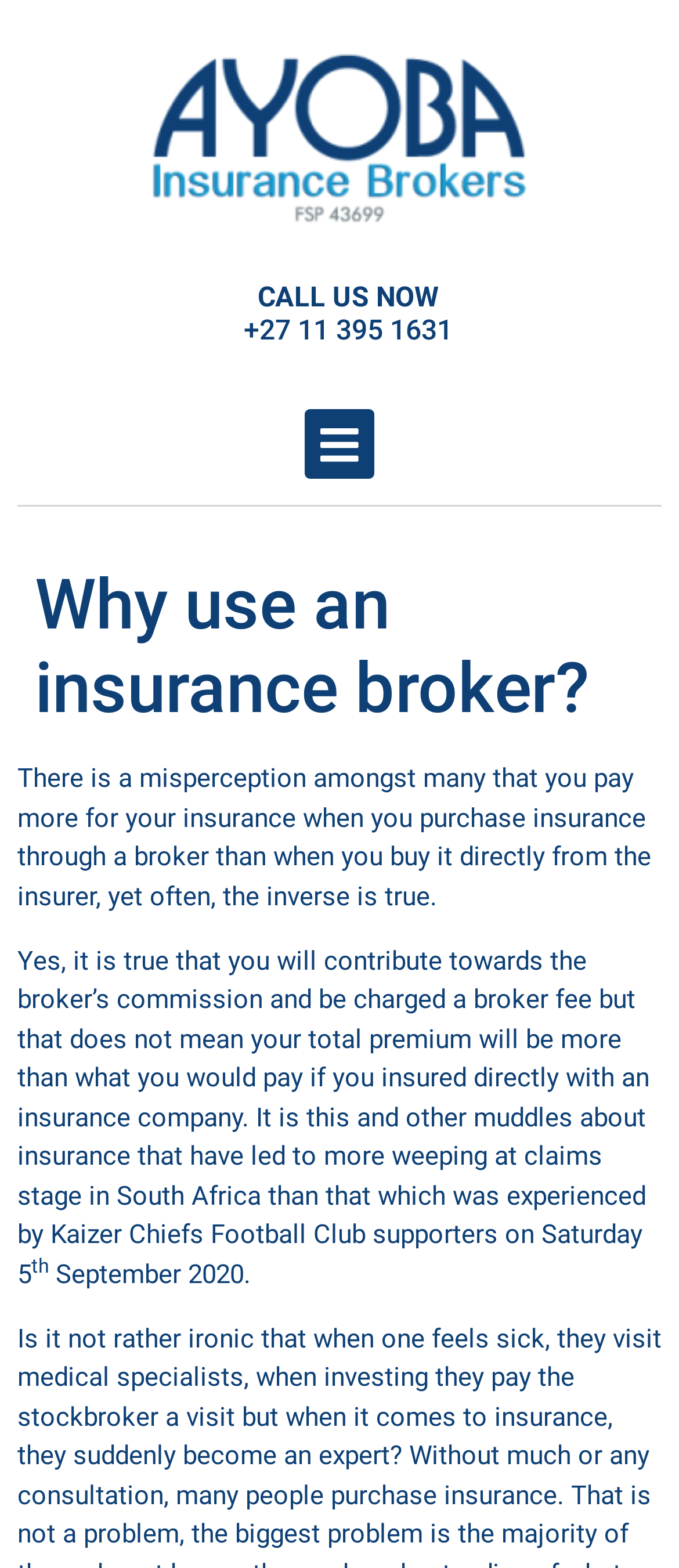Please provide the bounding box coordinates for the UI element as described: "alt="object1626377894" title="object1626377894"". The coordinates must be four floats between 0 and 1, represented as [left, top, right, bottom].

[0.218, 0.034, 0.782, 0.142]